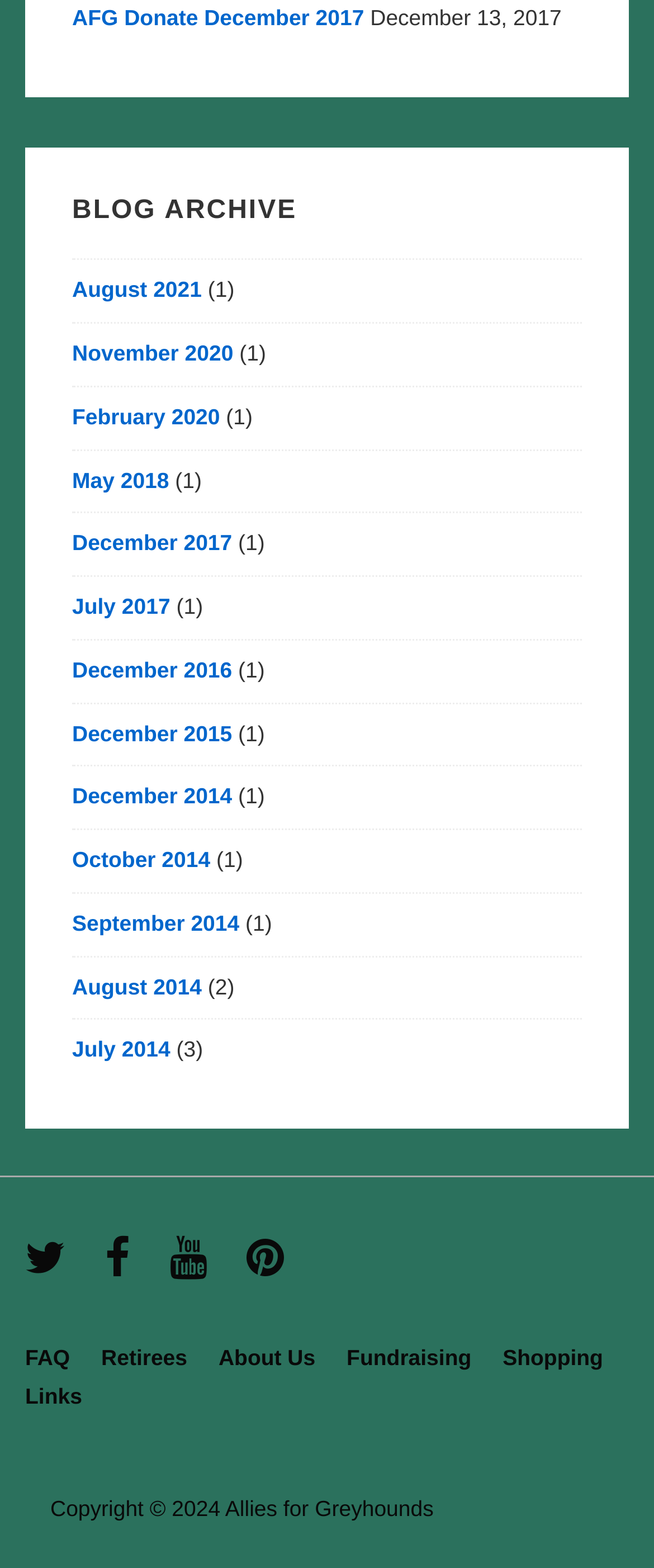What is the earliest year listed in the blog archive?
Please provide a full and detailed response to the question.

By examining the links in the blog archive section, I found that the earliest year listed is 2014, which appears in multiple links such as 'December 2014', 'October 2014', 'September 2014', and 'August 2014'.